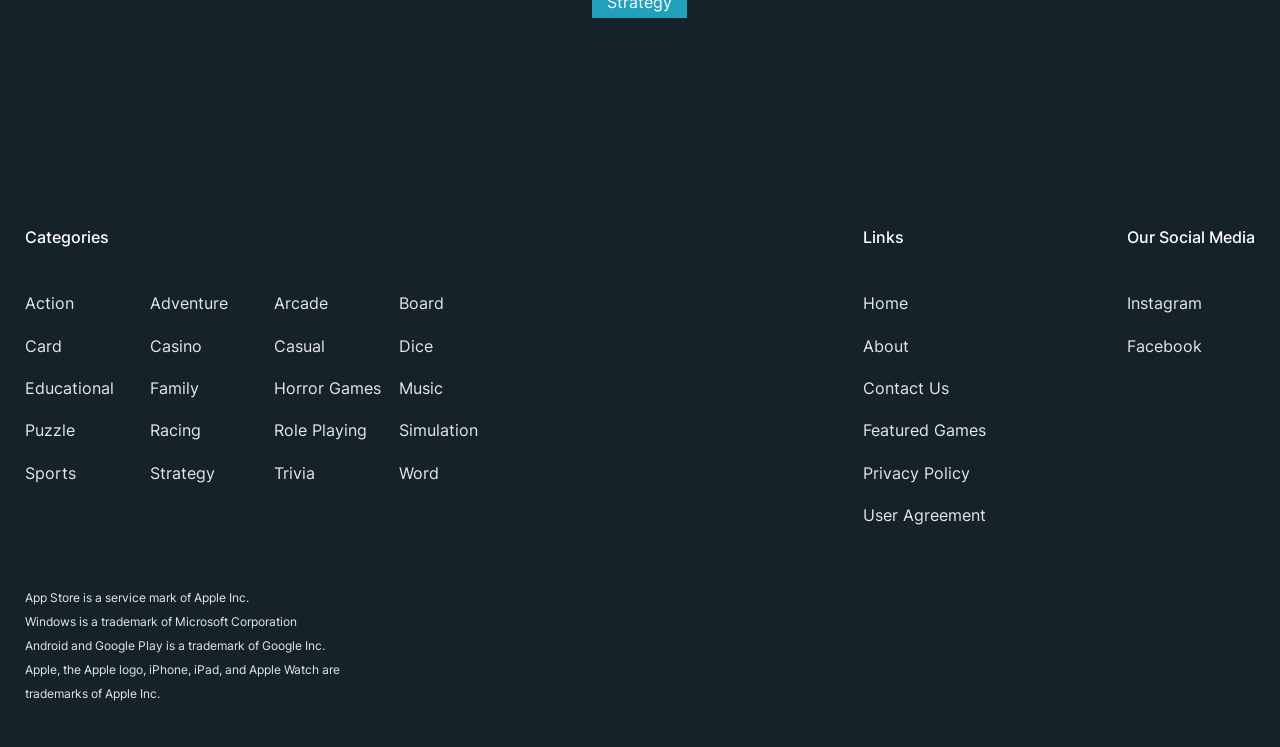What is the purpose of the 'Links' section on this website?
Using the details from the image, give an elaborate explanation to answer the question.

The 'Links' section appears to provide navigation to other important pages on the website, such as Home, About, Contact Us, Featured Games, and more.